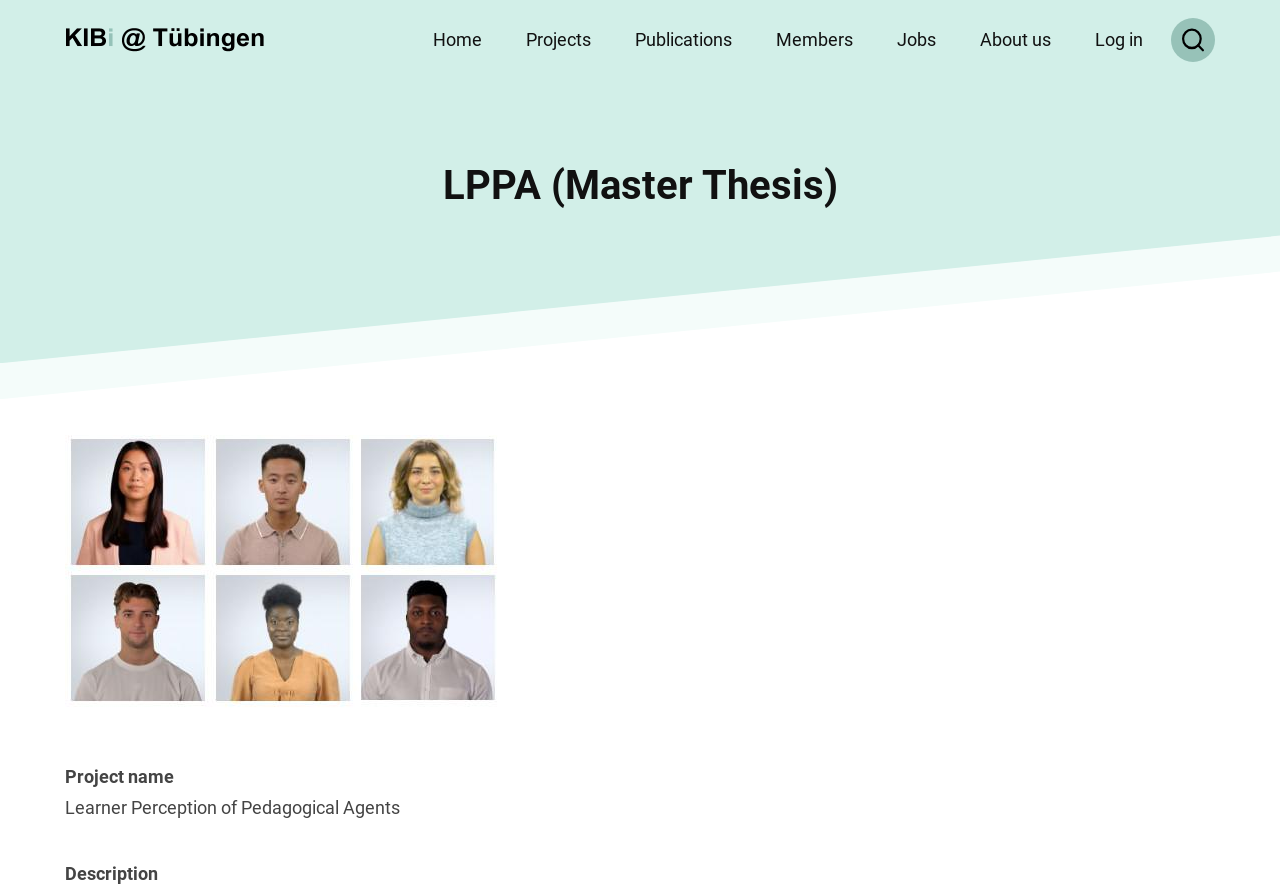Could you find the bounding box coordinates of the clickable area to complete this instruction: "login to the system"?

[0.848, 0.024, 0.901, 0.066]